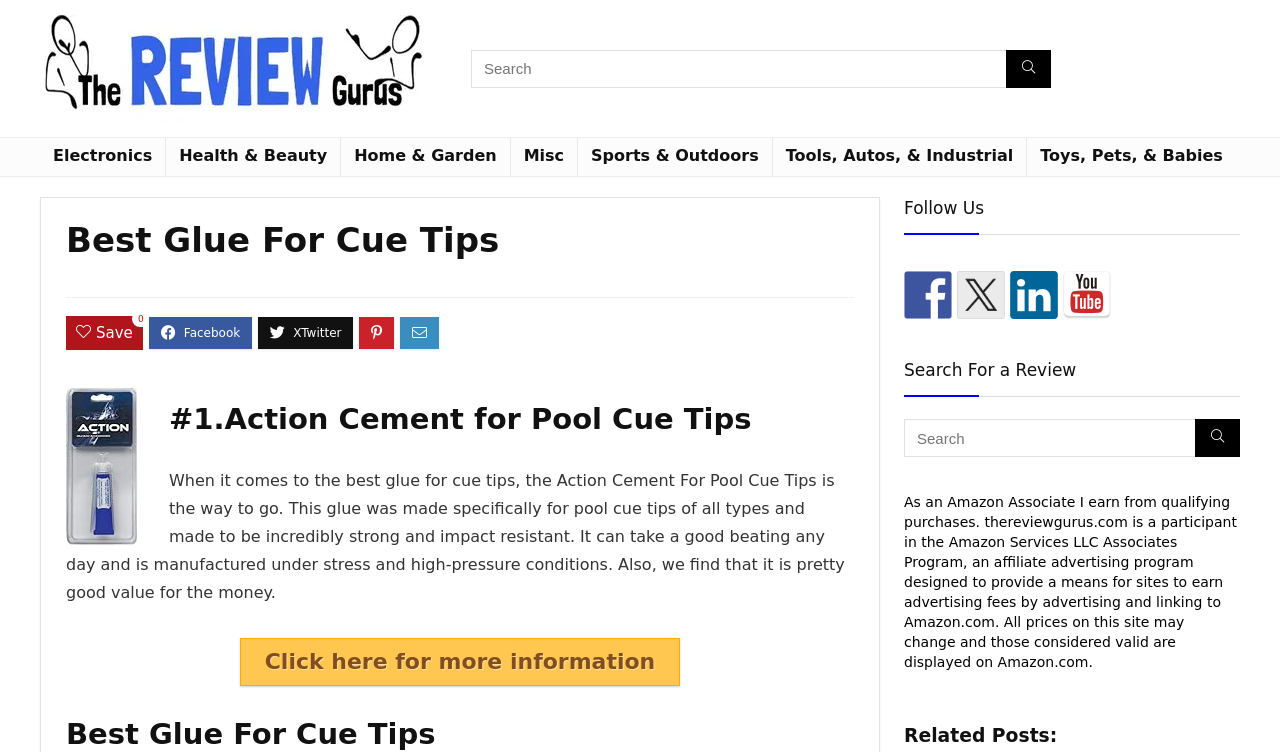How many categories are listed on the webpage?
Use the image to give a comprehensive and detailed response to the question.

I counted the number of links listed under the search bar, which are 'Electronics', 'Health & Beauty', 'Home & Garden', 'Misc', 'Sports & Outdoors', 'Tools, Autos, & Industrial', and 'Toys, Pets, & Babies'. There are 7 categories in total.